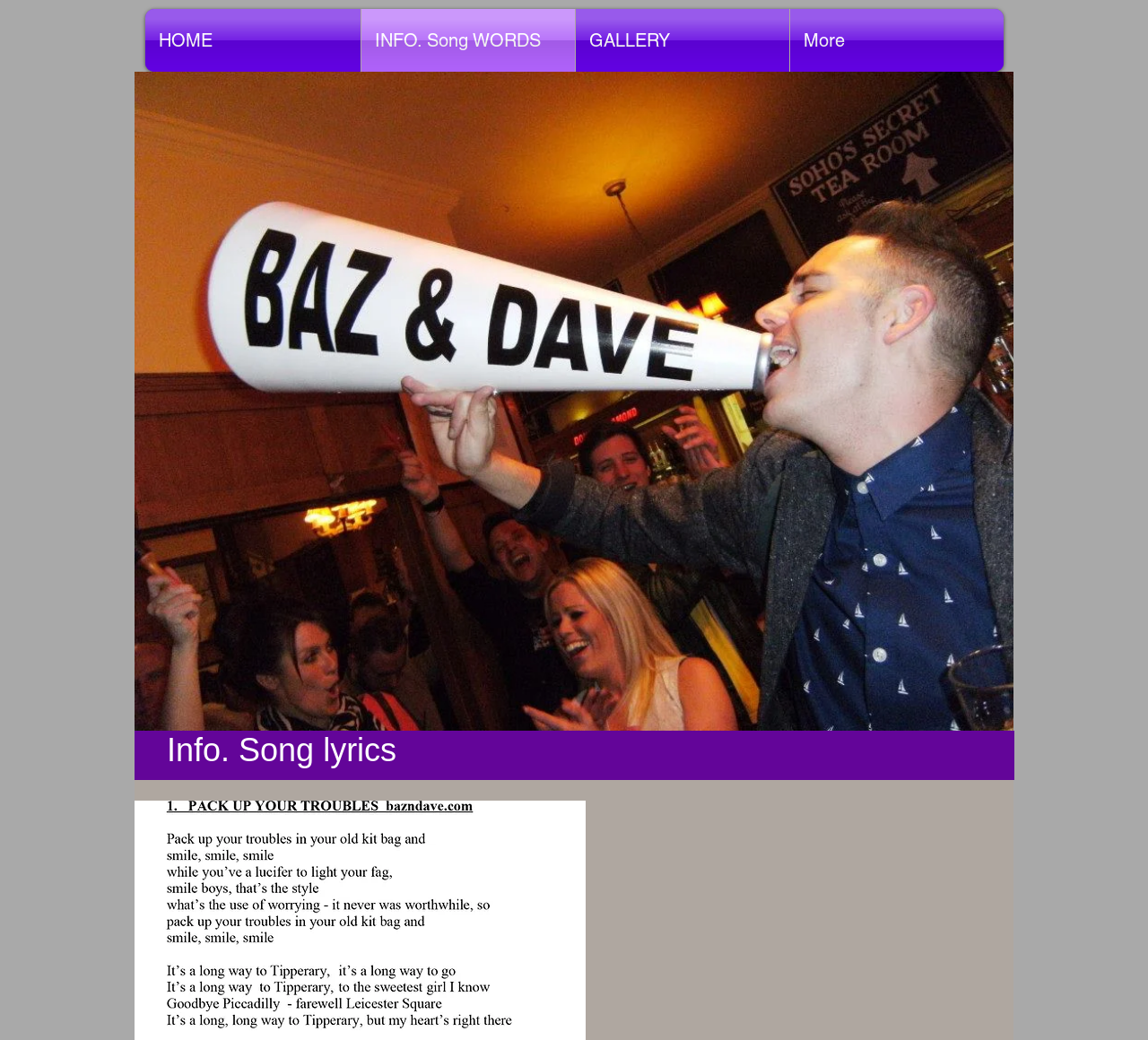Use the details in the image to answer the question thoroughly: 
What is the purpose of the 'More' link?

I inferred the purpose of the 'More' link by its generic text and its location at the end of the navigation links, suggesting that it is used to show more options or a dropdown menu.